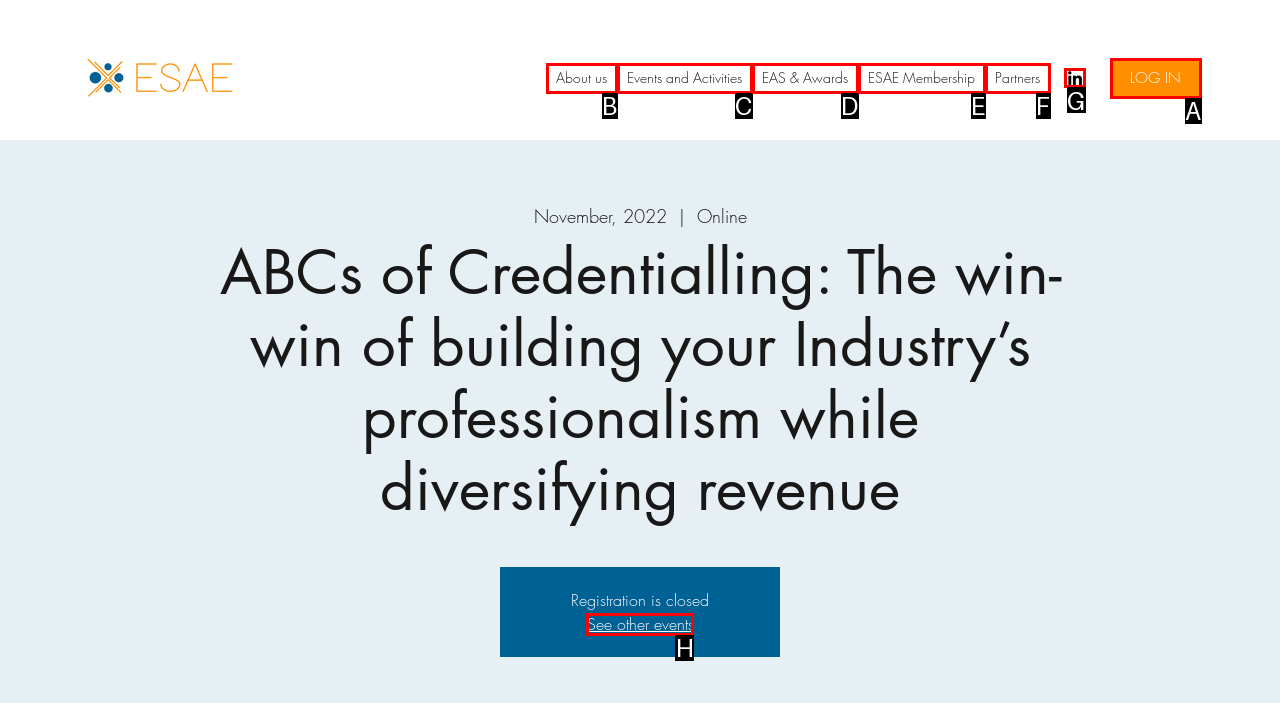Point out the letter of the HTML element you should click on to execute the task: Click the LinkedIn link
Reply with the letter from the given options.

G